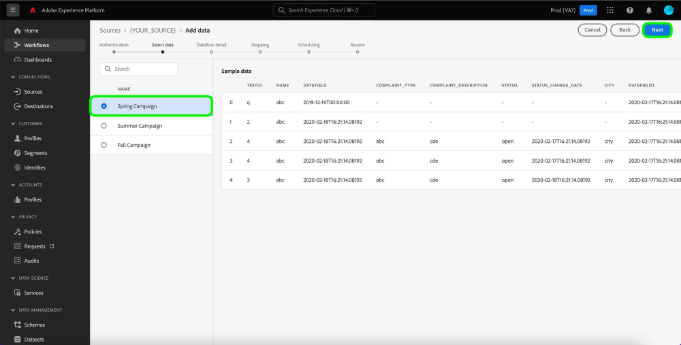Provide a comprehensive description of the image.

The image presents the user interface of the Adobe Experience Platform, specifically within the "Add data" section of a marketing automation source account. On the left-hand side, there’s a vertical navigation menu displaying various campaign options, including "Spring Campaign," "Summer Campaign," and "Fall Campaign," with "Spring Campaign" highlighted to indicate selection. 

The right side of the interface showcases a table labeled "Sample data," which includes several columns—each representing specific attributes such as "ID," "Name," "Status," "Compliance Type," and "City." This setup allows users to view and manage data associated with their marketing campaigns. The top navigation bar features options for searching and navigating through the data workflow, while a prominent "Next" button indicates the continuation of the process. This interface facilitates efficient data selection and management for marketing campaigns within the platform.